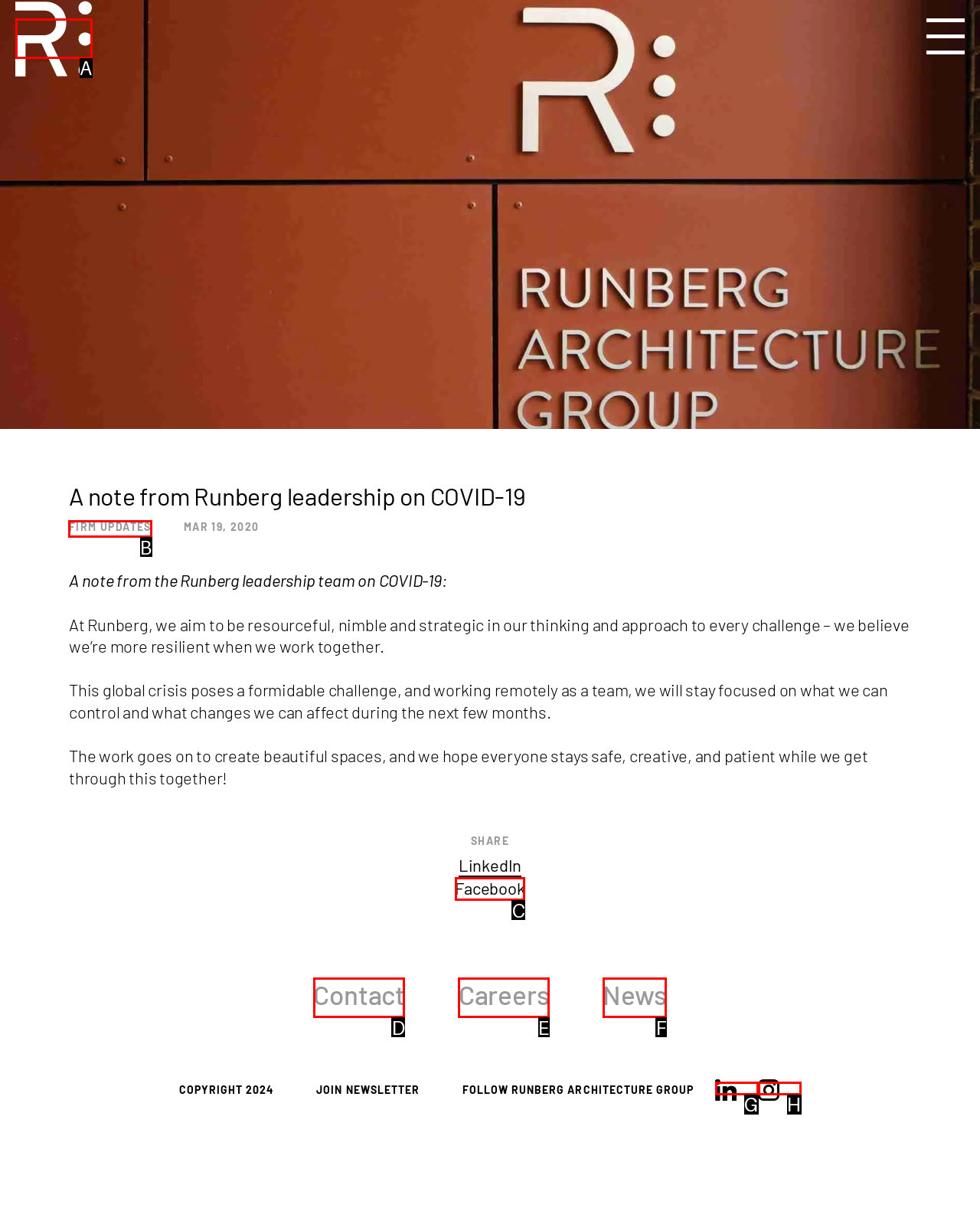Determine the letter of the UI element that will complete the task: Click on the FIRM UPDATES link
Reply with the corresponding letter.

B